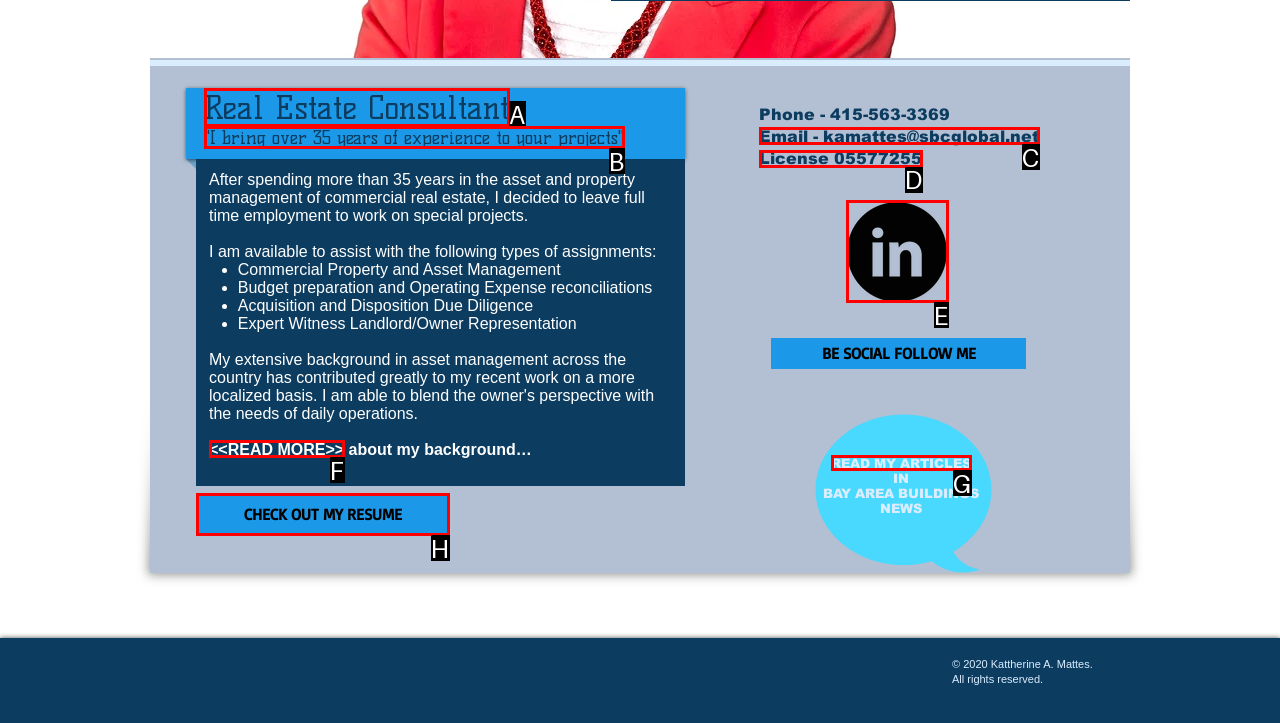Choose the option that best matches the element: Exclusive Use
Respond with the letter of the correct option.

None